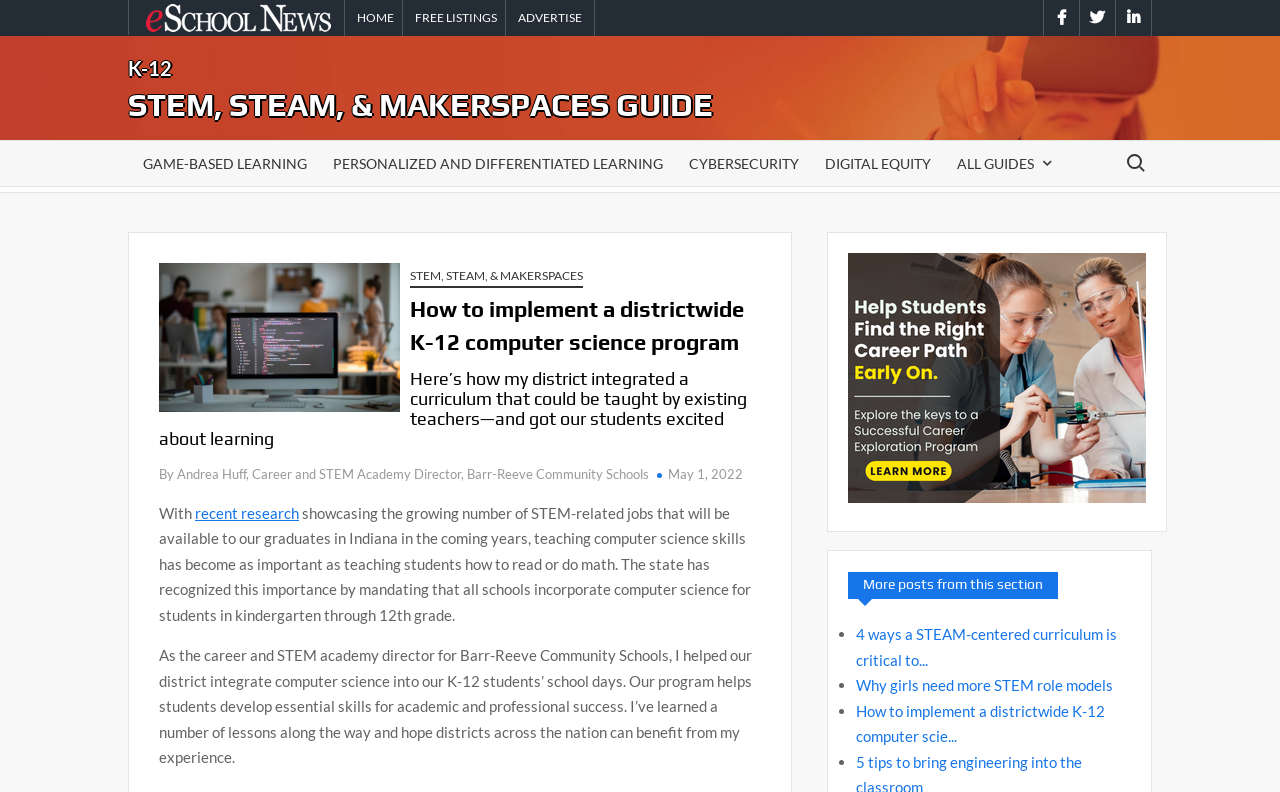Please identify the bounding box coordinates of the clickable region that I should interact with to perform the following instruction: "Read the article about 'STEM, STEAM, & MAKERSPACES'". The coordinates should be expressed as four float numbers between 0 and 1, i.e., [left, top, right, bottom].

[0.32, 0.336, 0.455, 0.364]